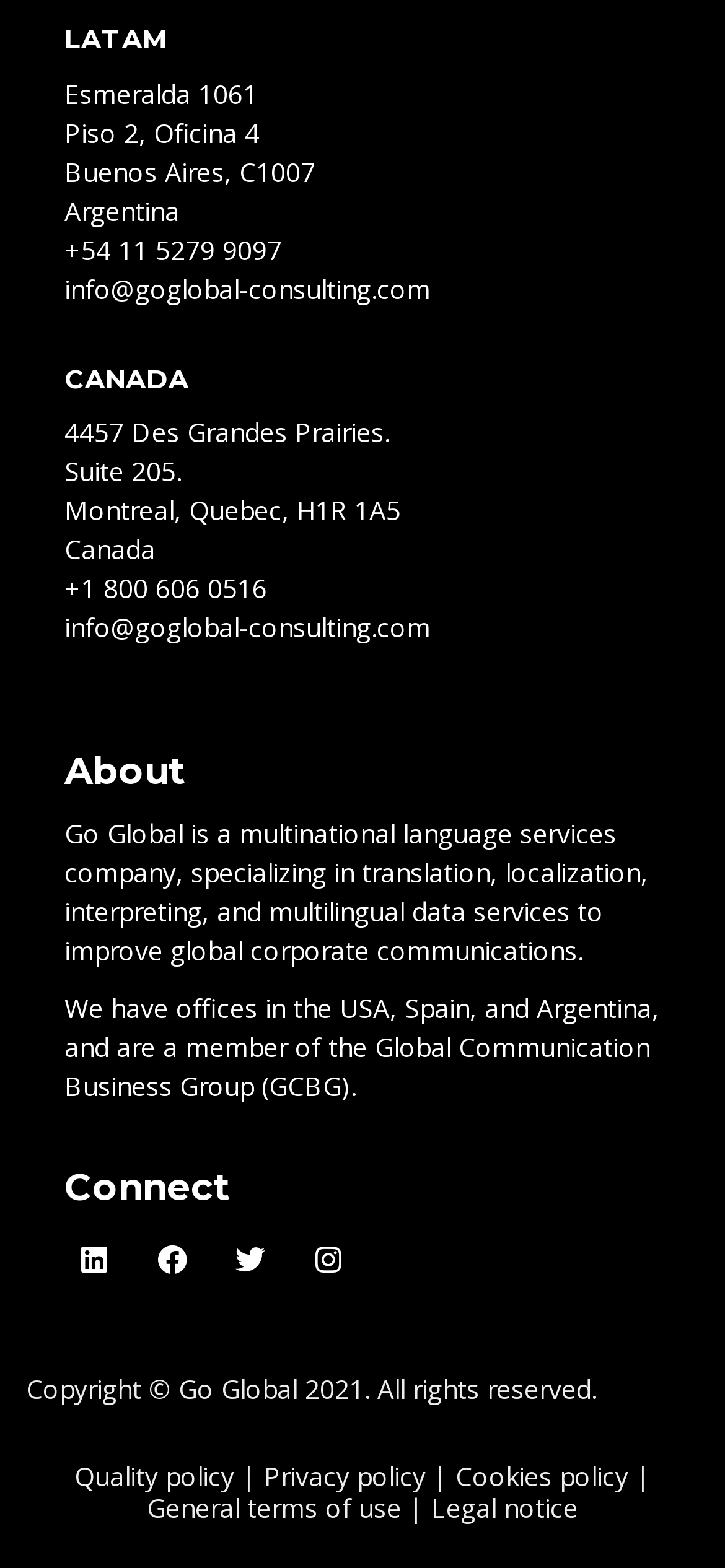Please identify the bounding box coordinates of the element on the webpage that should be clicked to follow this instruction: "Go to Quality policy". The bounding box coordinates should be given as four float numbers between 0 and 1, formatted as [left, top, right, bottom].

[0.103, 0.93, 0.323, 0.953]